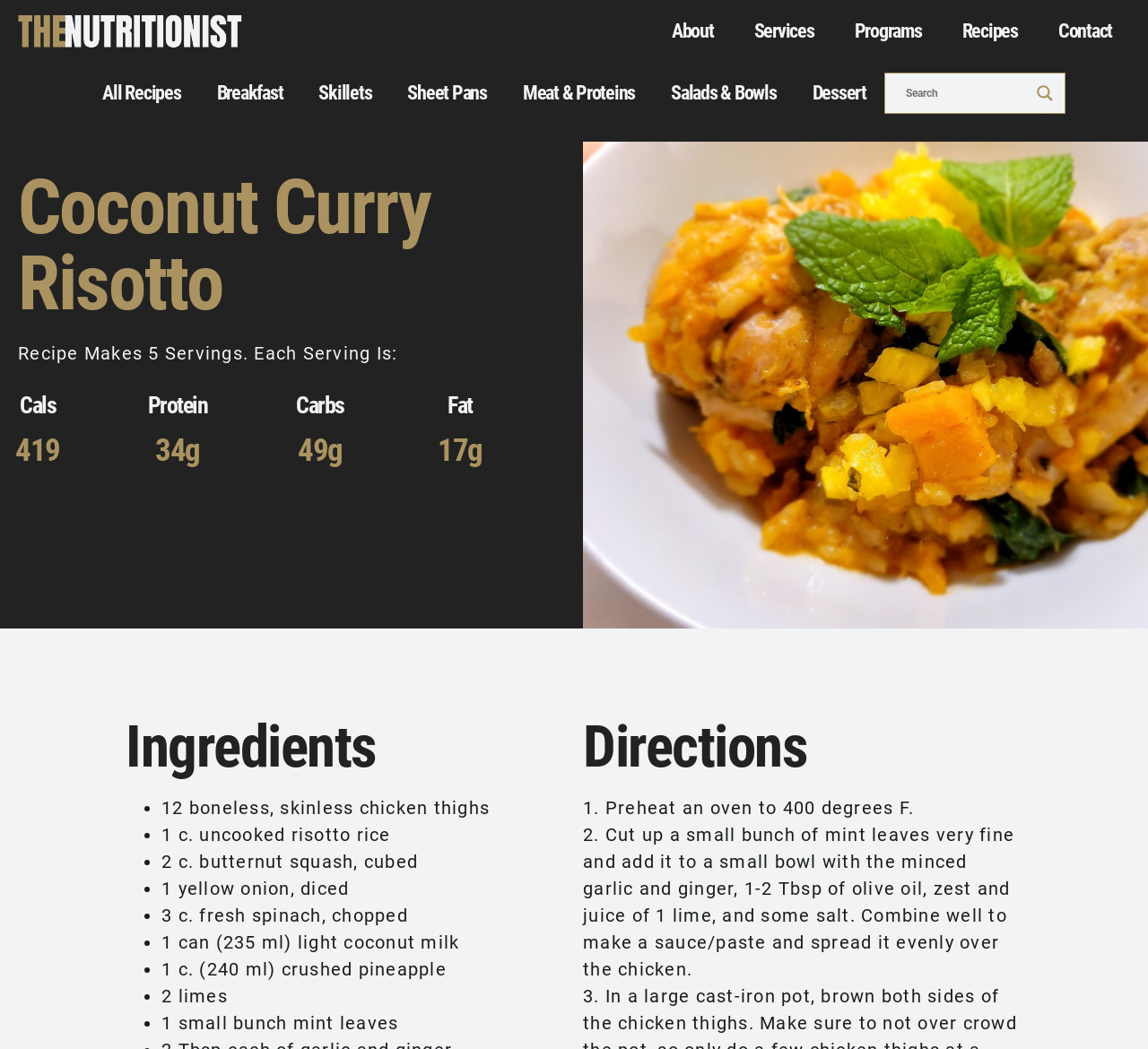Pinpoint the bounding box coordinates of the clickable element to carry out the following instruction: "Search for a recipe."

[0.789, 0.077, 0.895, 0.1]